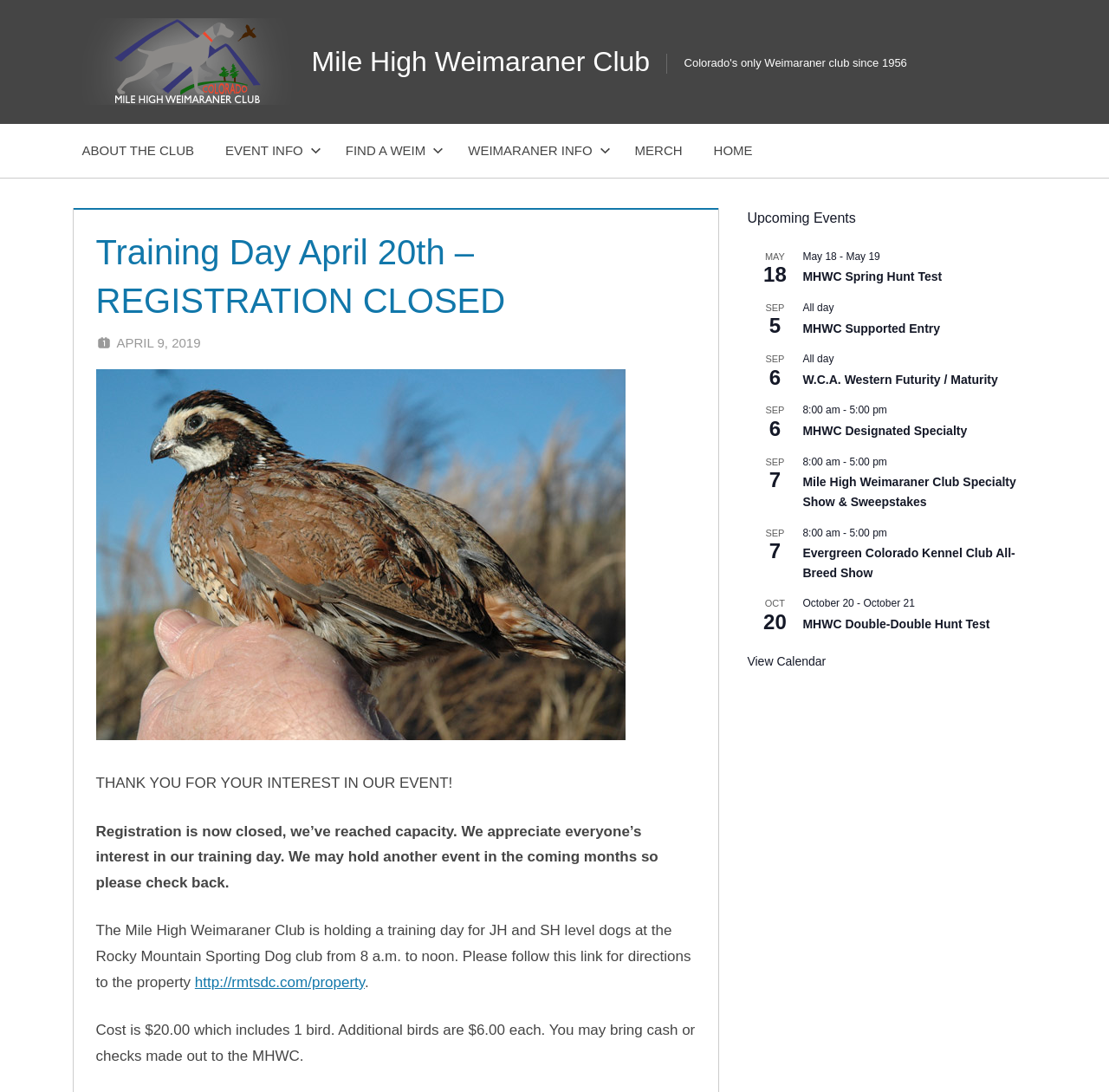Detail the various sections and features present on the webpage.

The webpage is about the Mile High Weimaraner Club, specifically a training day event on April 20th. At the top, there is a logo and a link to the club's website. Below that, there is a navigation menu with links to different sections of the website, including "About the Club", "Event Info", "Find a Weim", "Weimaraner Info", "Merch", and "Home".

The main content of the page is divided into two sections. The first section is about the training day event, which is now closed due to reaching capacity. There is a message thanking people for their interest and mentioning that another event may be held in the coming months. Below that, there is a description of the event, including the location, cost, and what is included.

The second section is a list of upcoming events, with dates and times listed in a column on the left and descriptions of the events on the right. There are five events listed, including a spring hunt test, a supported entry, a western futurity/maturity, a designated specialty, and a specialty show and sweepstakes. Each event has a link to more information.

Throughout the page, there are several images and icons, including a logo for the Mile High Weimaraner Club and icons for the different events. The overall layout is clean and easy to read, with clear headings and concise text.